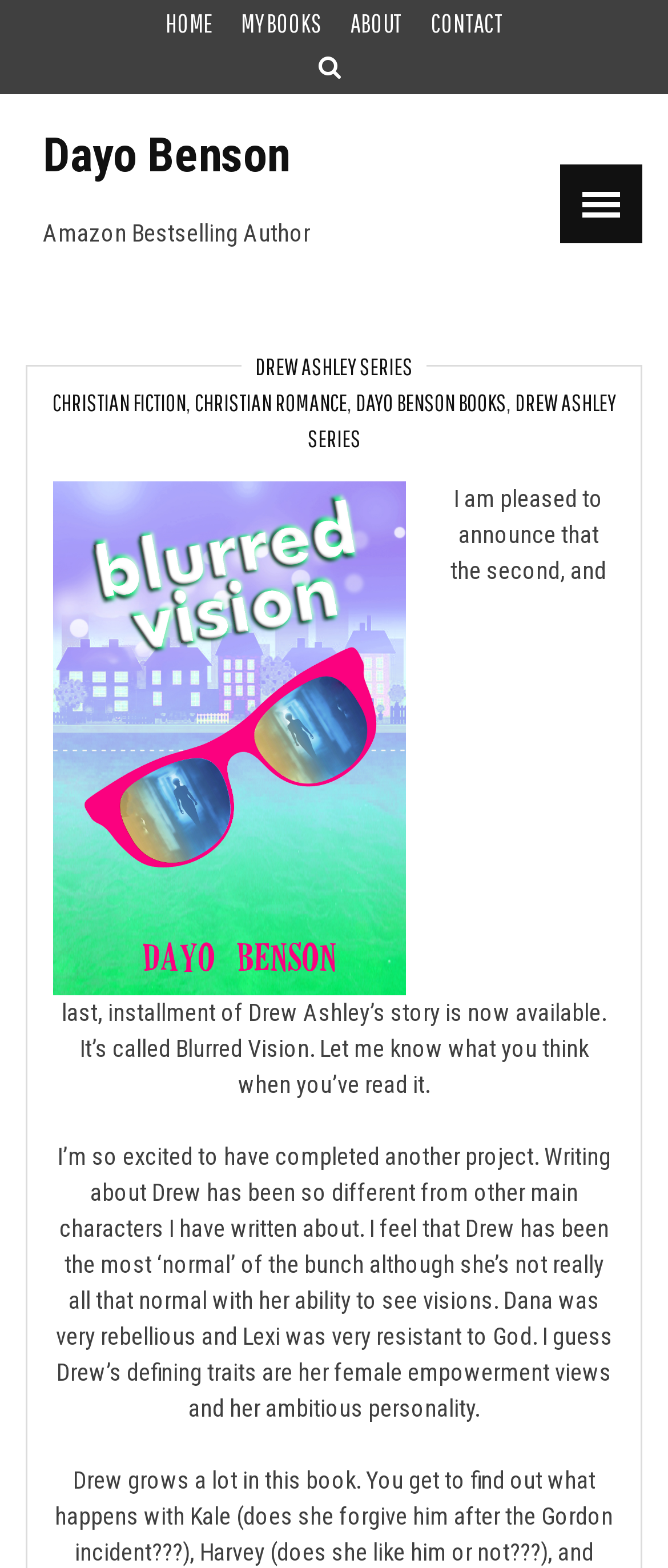What is the genre of the book?
Look at the image and provide a short answer using one word or a phrase.

Christian Fiction, Christian Romance